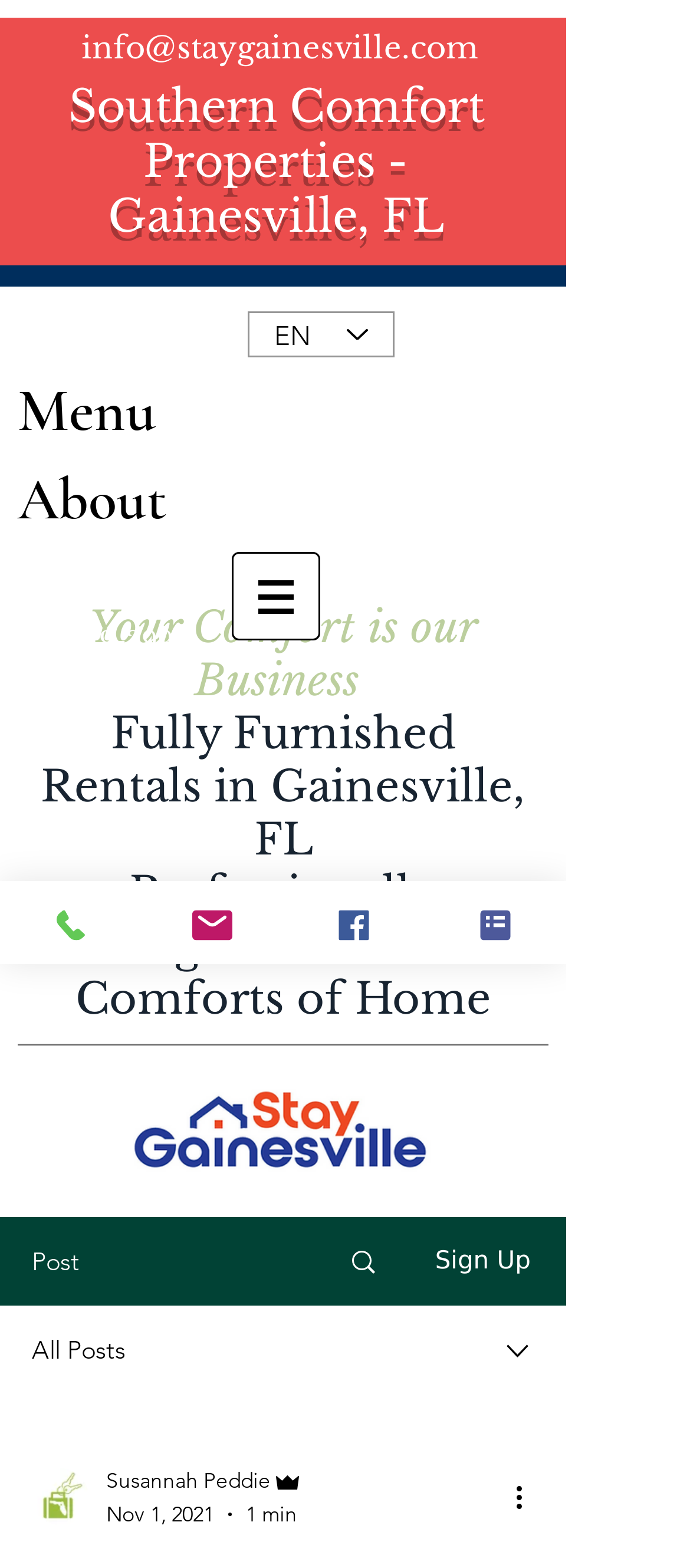How many social media links are there?
Look at the image and construct a detailed response to the question.

I found three link elements with image elements that suggest they are social media links. The links are 'Phone', 'Email', and 'Facebook'.